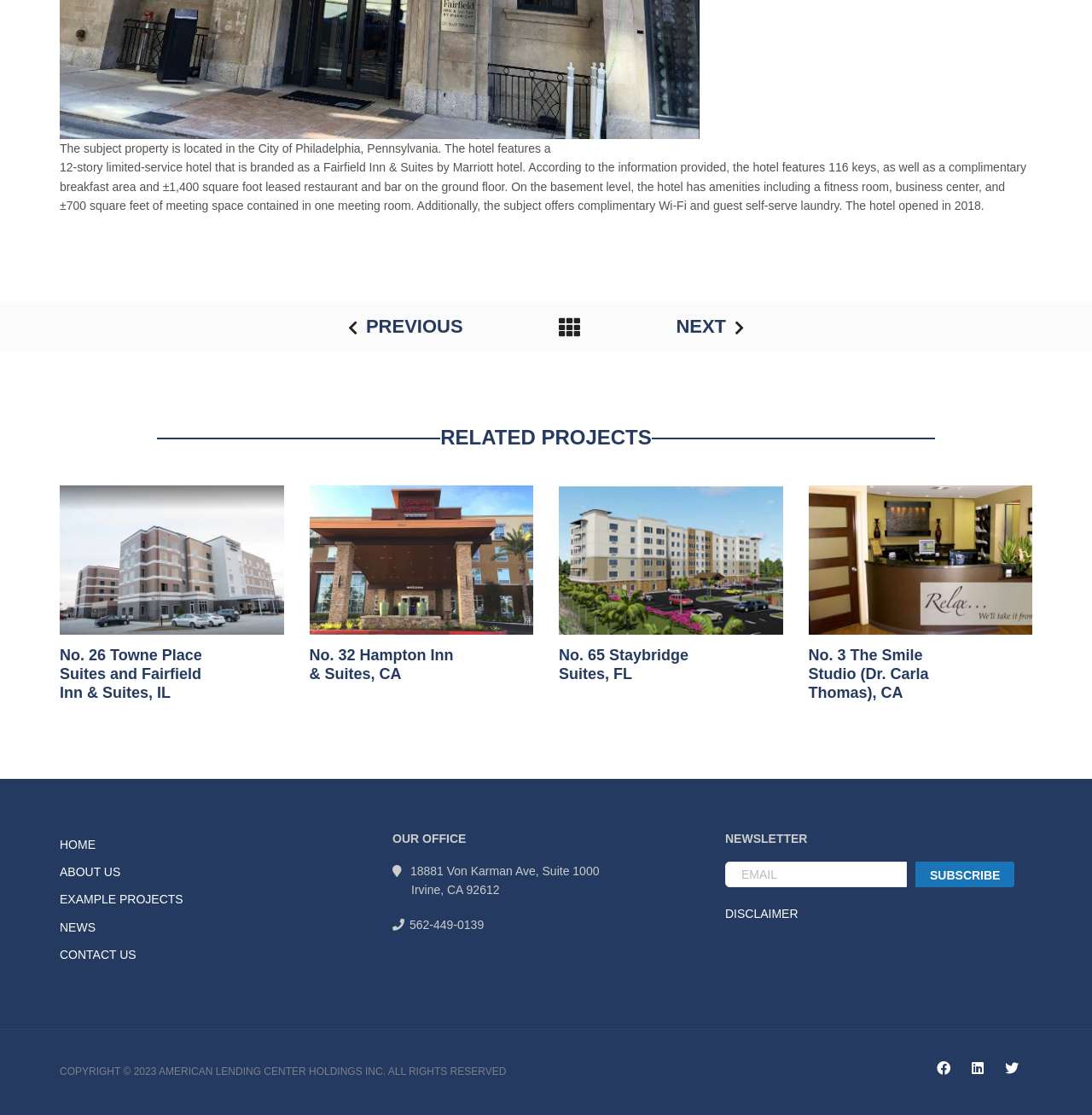Locate the bounding box coordinates of the area where you should click to accomplish the instruction: "Click the HOME link".

[0.055, 0.745, 0.336, 0.77]